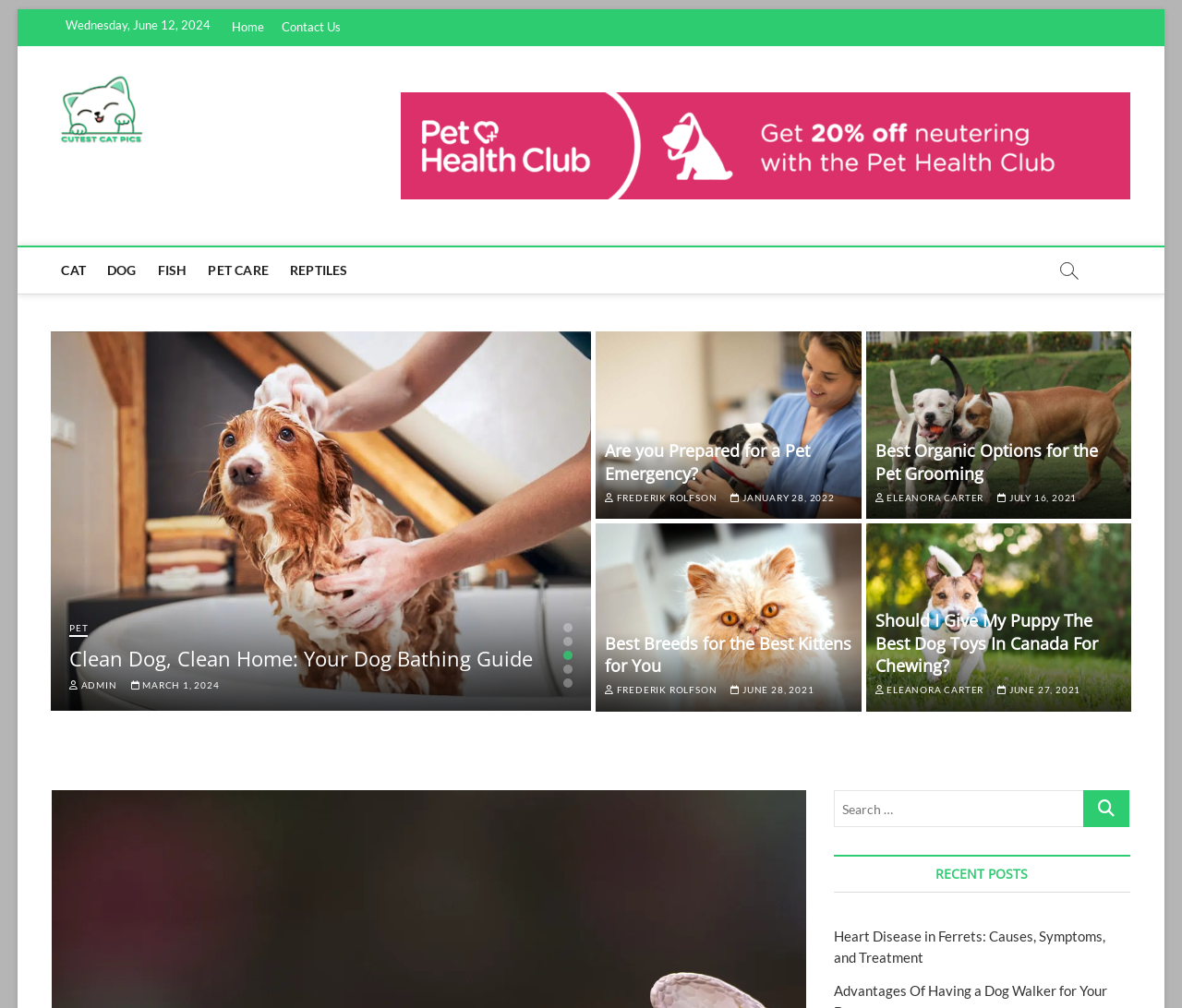Can you find and generate the webpage's heading?

5 Hints In Solid Pale skinned person Panther Gecko Choice